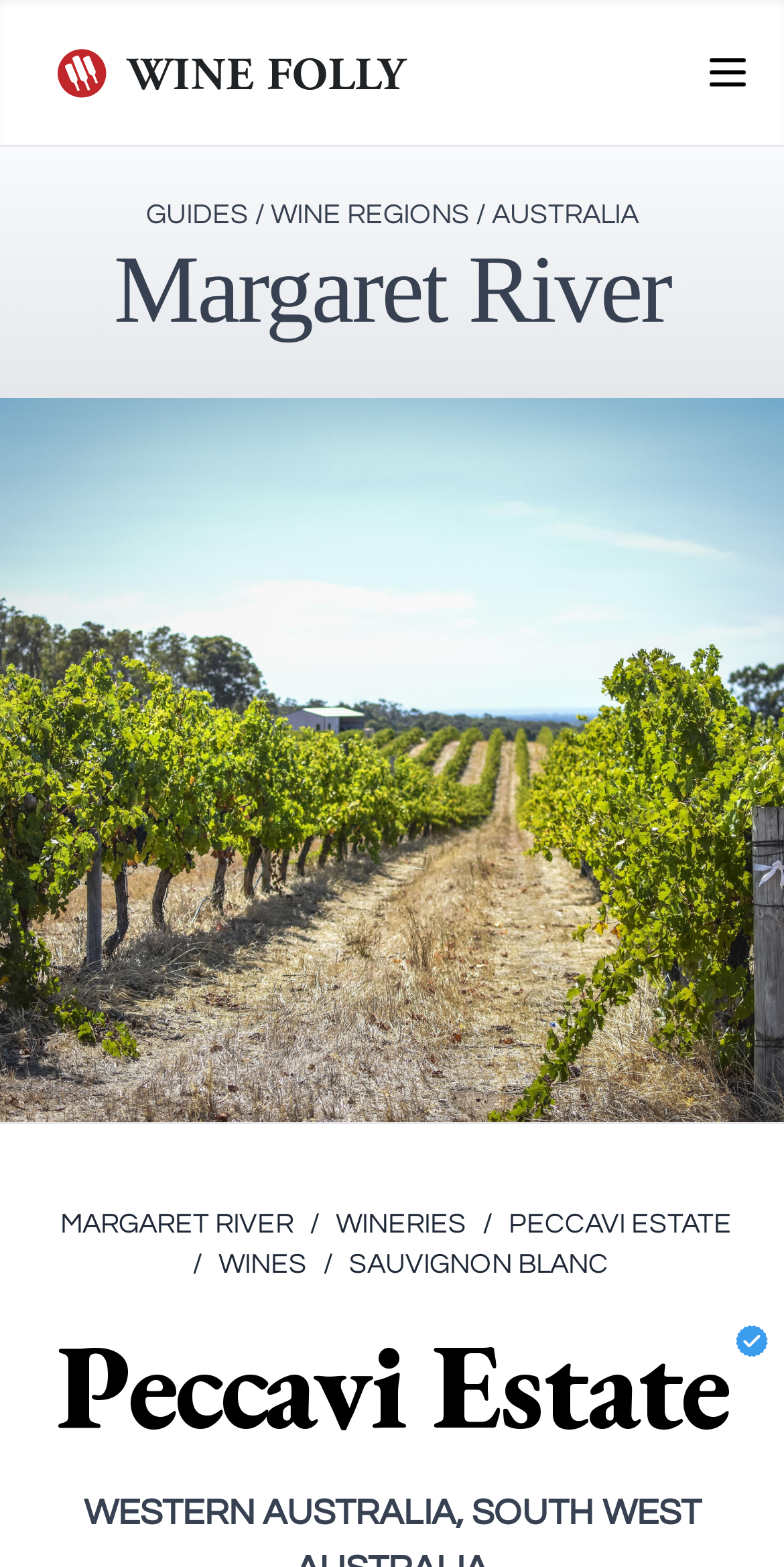Please locate the clickable area by providing the bounding box coordinates to follow this instruction: "View Margaret River".

[0.145, 0.151, 0.855, 0.219]